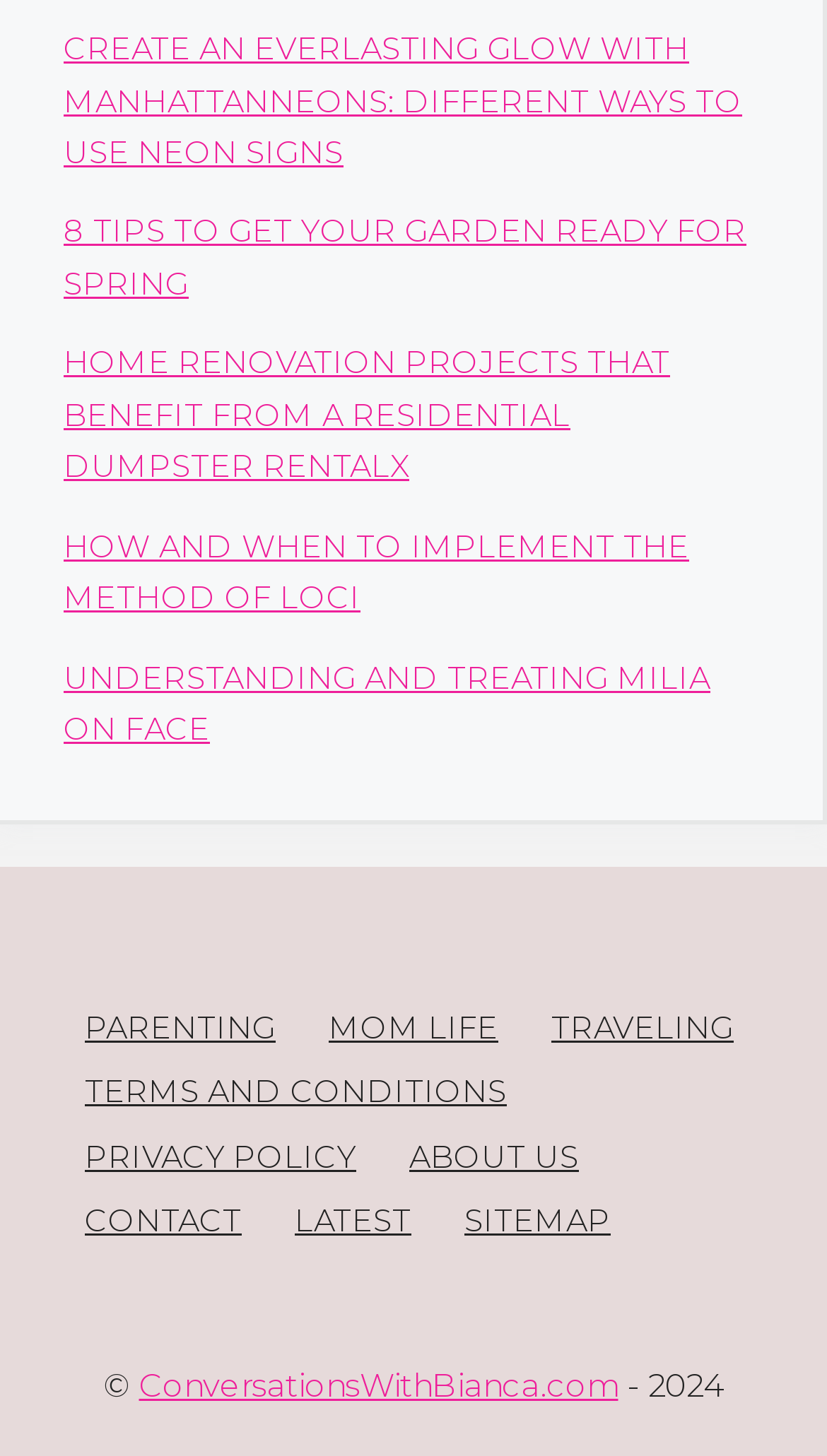What is the category of the link 'PARENTING'?
Based on the visual, give a brief answer using one word or a short phrase.

Parenting